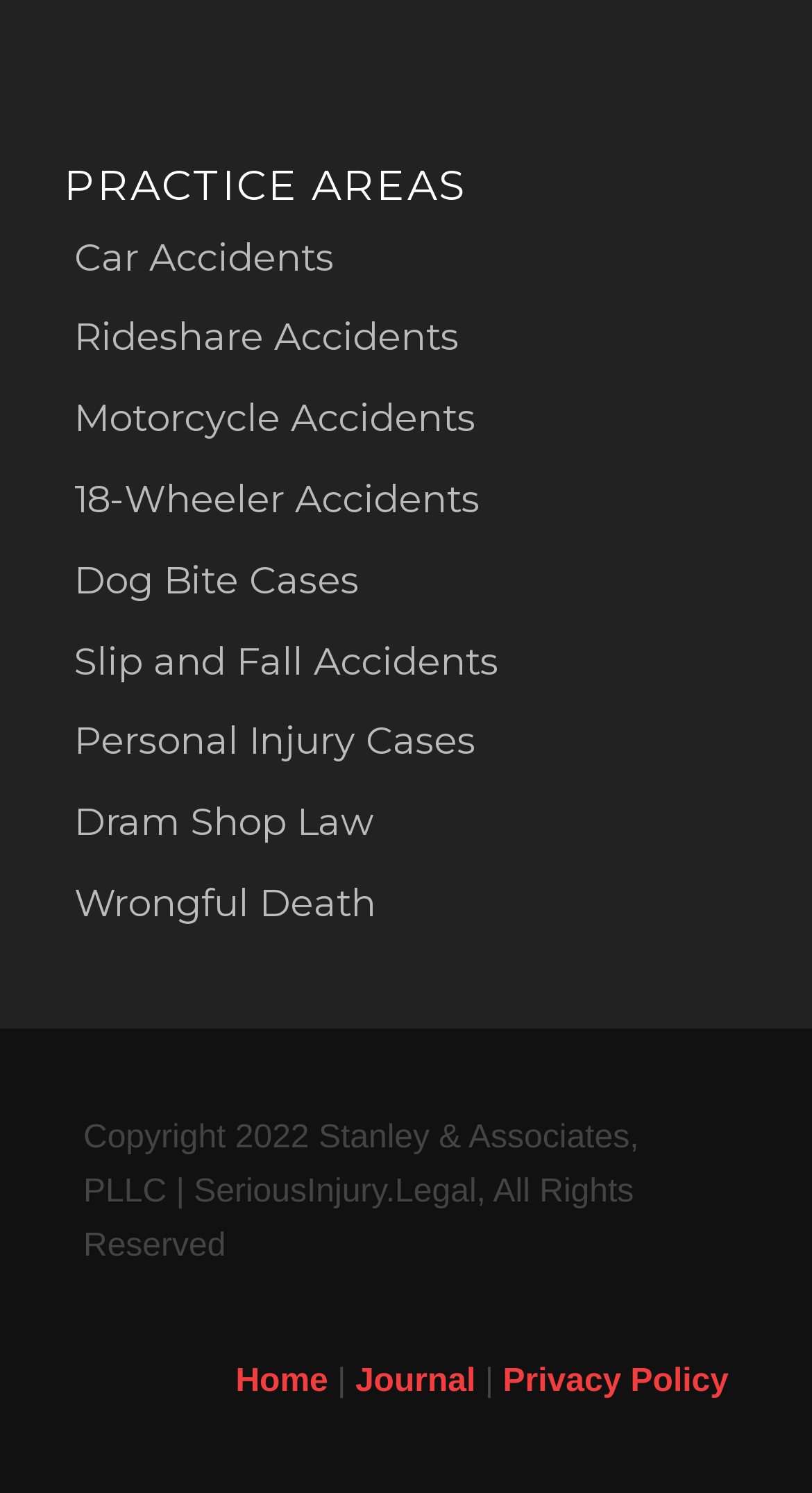Given the element description: "Dog Bite Cases", predict the bounding box coordinates of this UI element. The coordinates must be four float numbers between 0 and 1, given as [left, top, right, bottom].

[0.078, 0.362, 0.627, 0.416]